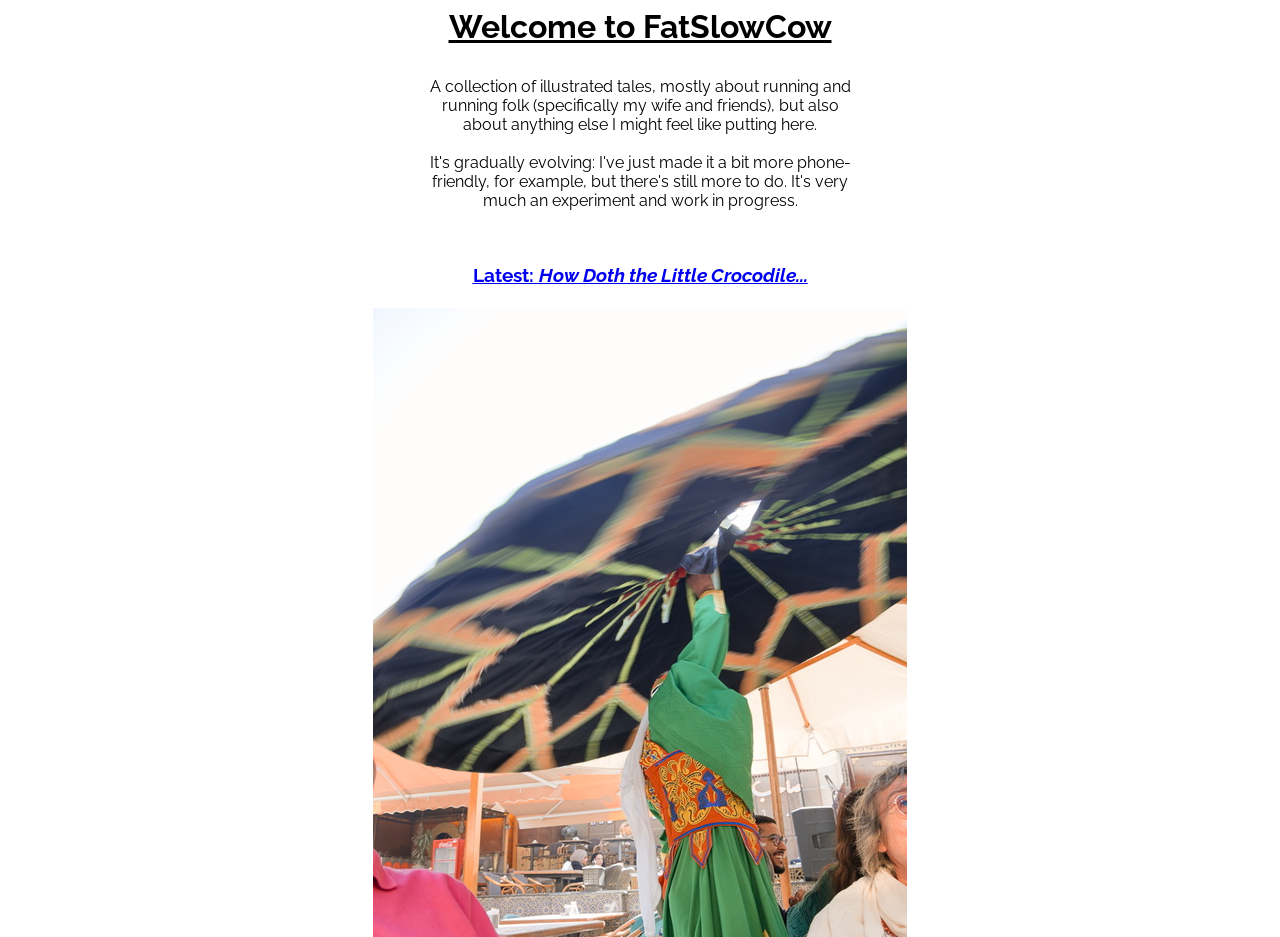What is the latest content on the website?
From the image, provide a succinct answer in one word or a short phrase.

How Doth the Little Crocodile